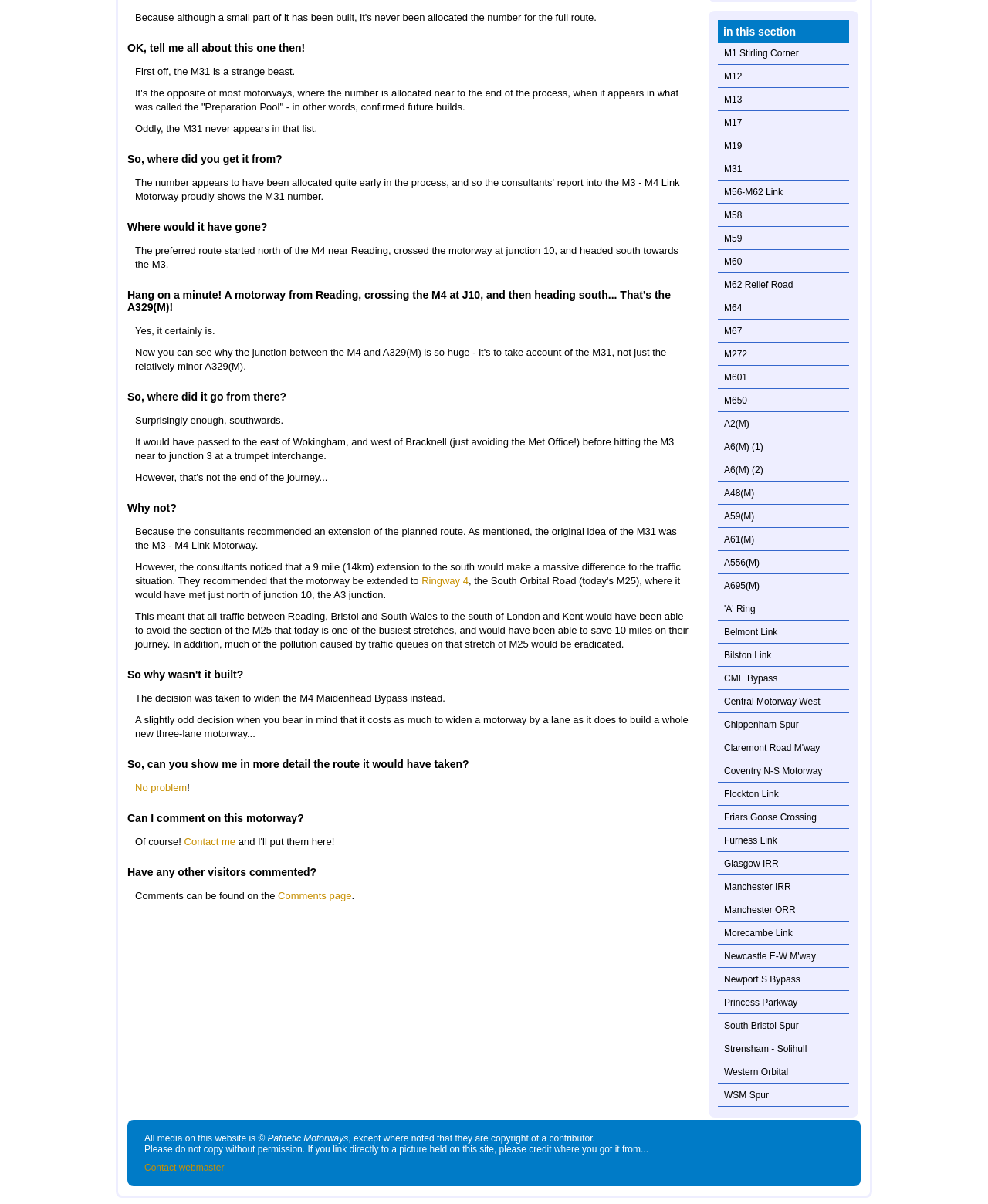Predict the bounding box coordinates for the UI element described as: "South Bristol Spur". The coordinates should be four float numbers between 0 and 1, presented as [left, top, right, bottom].

[0.727, 0.844, 0.859, 0.862]